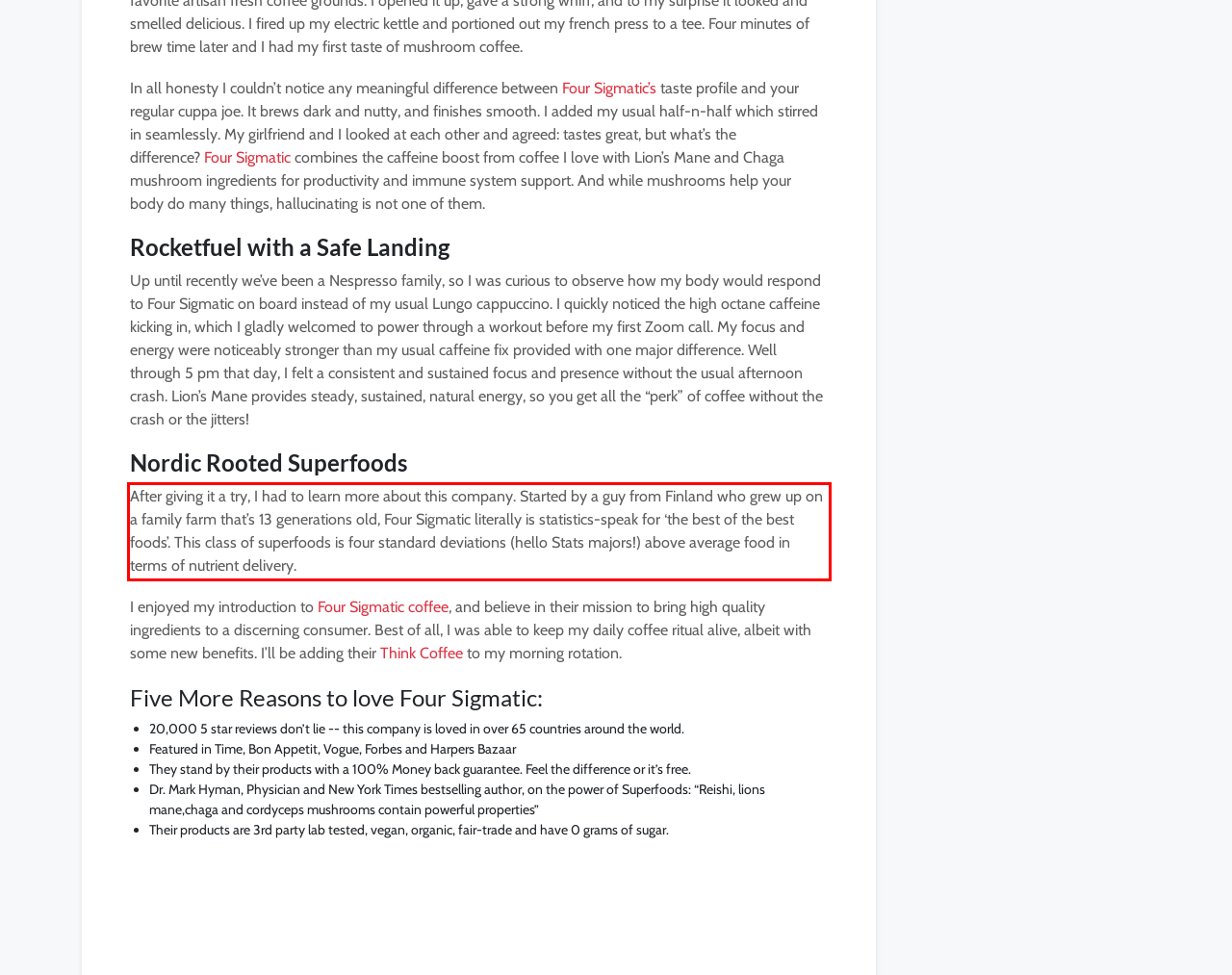Using the webpage screenshot, recognize and capture the text within the red bounding box.

After giving it a try, I had to learn more about this company. Started by a guy from Finland who grew up on a family farm that’s 13 generations old, Four Sigmatic literally is statistics-speak for ‘the best of the best foods’. This class of superfoods is four standard deviations (hello Stats majors!) above average food in terms of nutrient delivery.